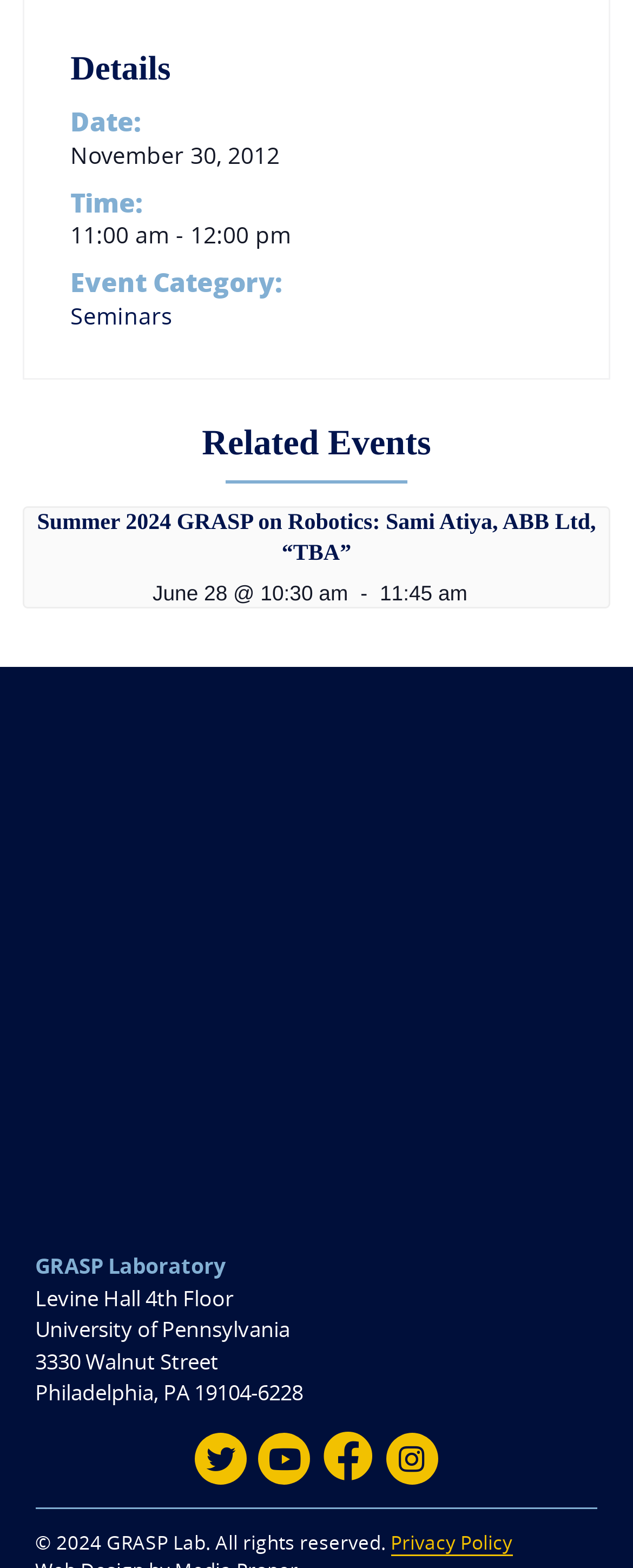Using the description: "Scottish", identify the bounding box of the corresponding UI element in the screenshot.

None